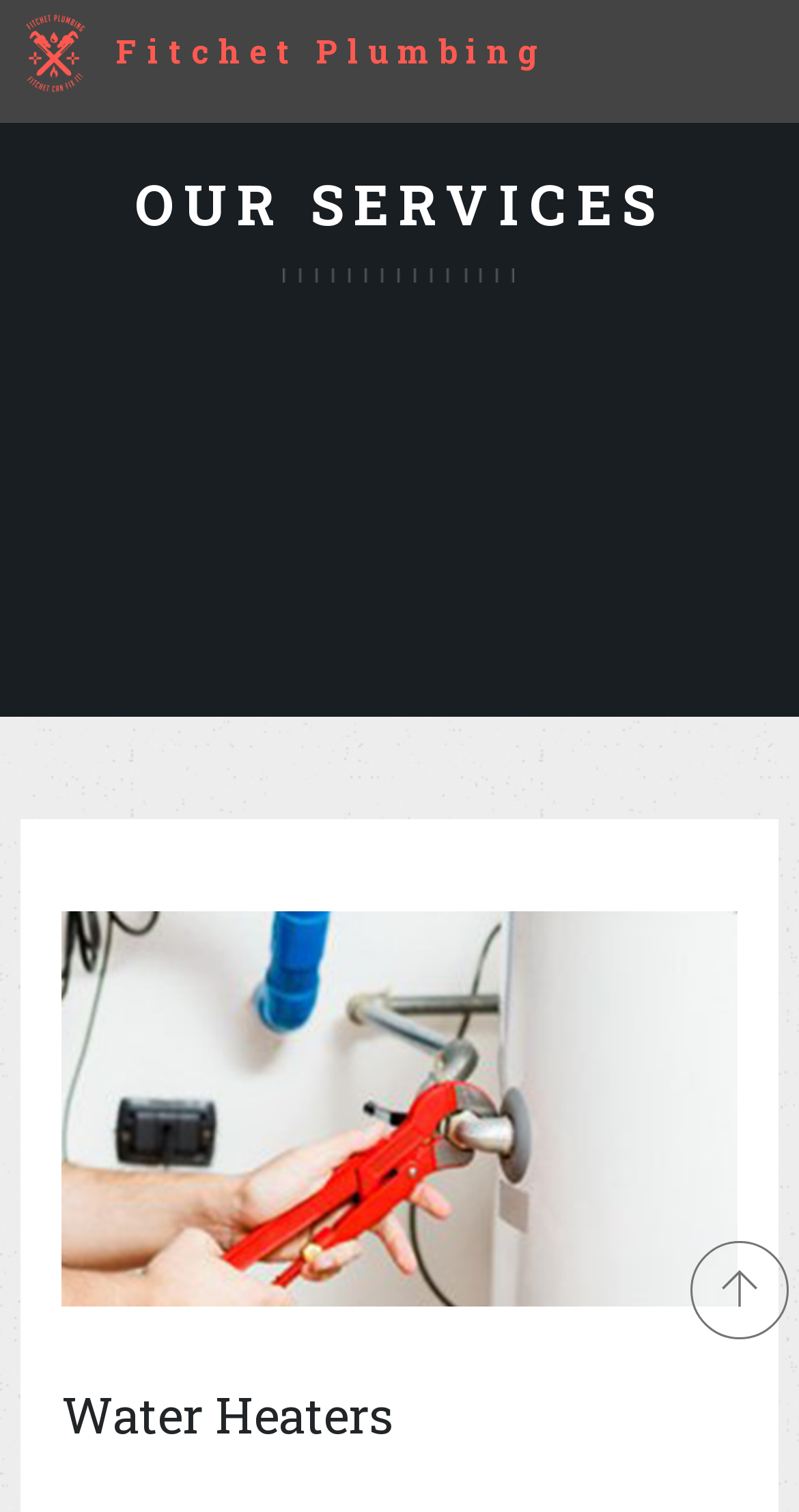Is there a link to the homepage?
Provide a detailed answer to the question, using the image to inform your response.

I noticed a link element with the text 'Fitchet Plumbing' which is likely a link to the homepage, as it is a prominent element at the top of the page.